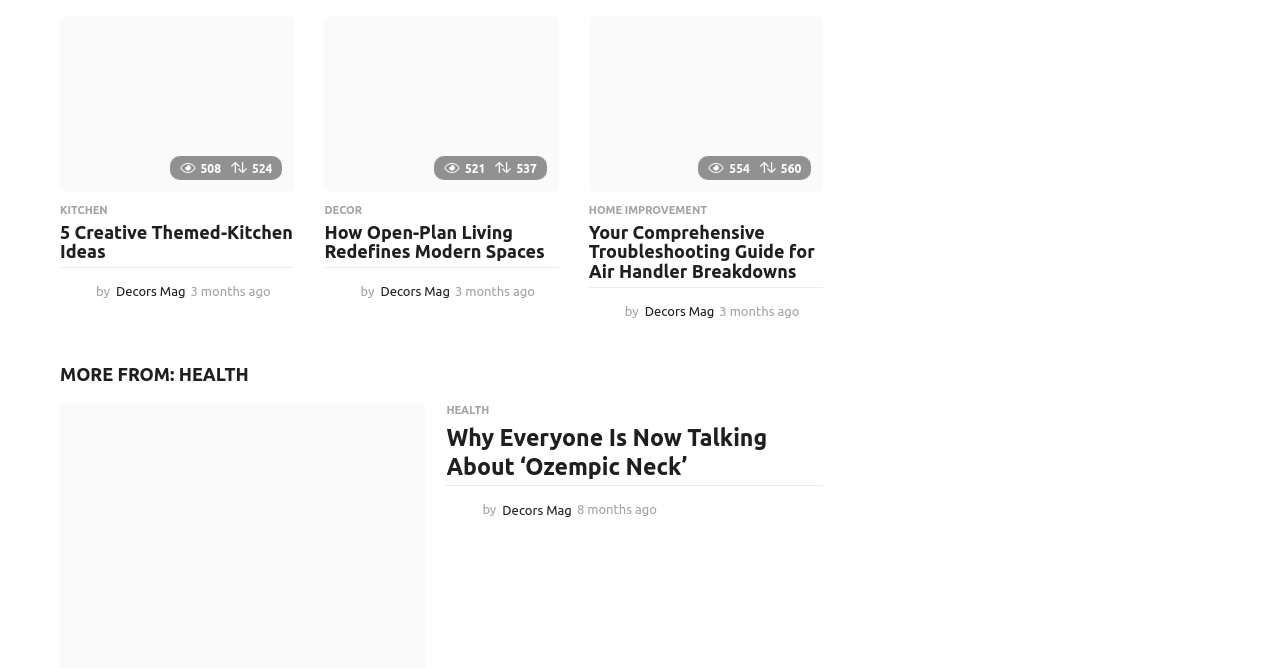What is the position of the 'DECOR' link in the second article?
Can you provide an in-depth and detailed response to the question?

The 'DECOR' link is a child element of the HeaderAsNonLandmark element, which is above the heading element 'How Open-Plan Living Redefines Modern Spaces' in the second article.